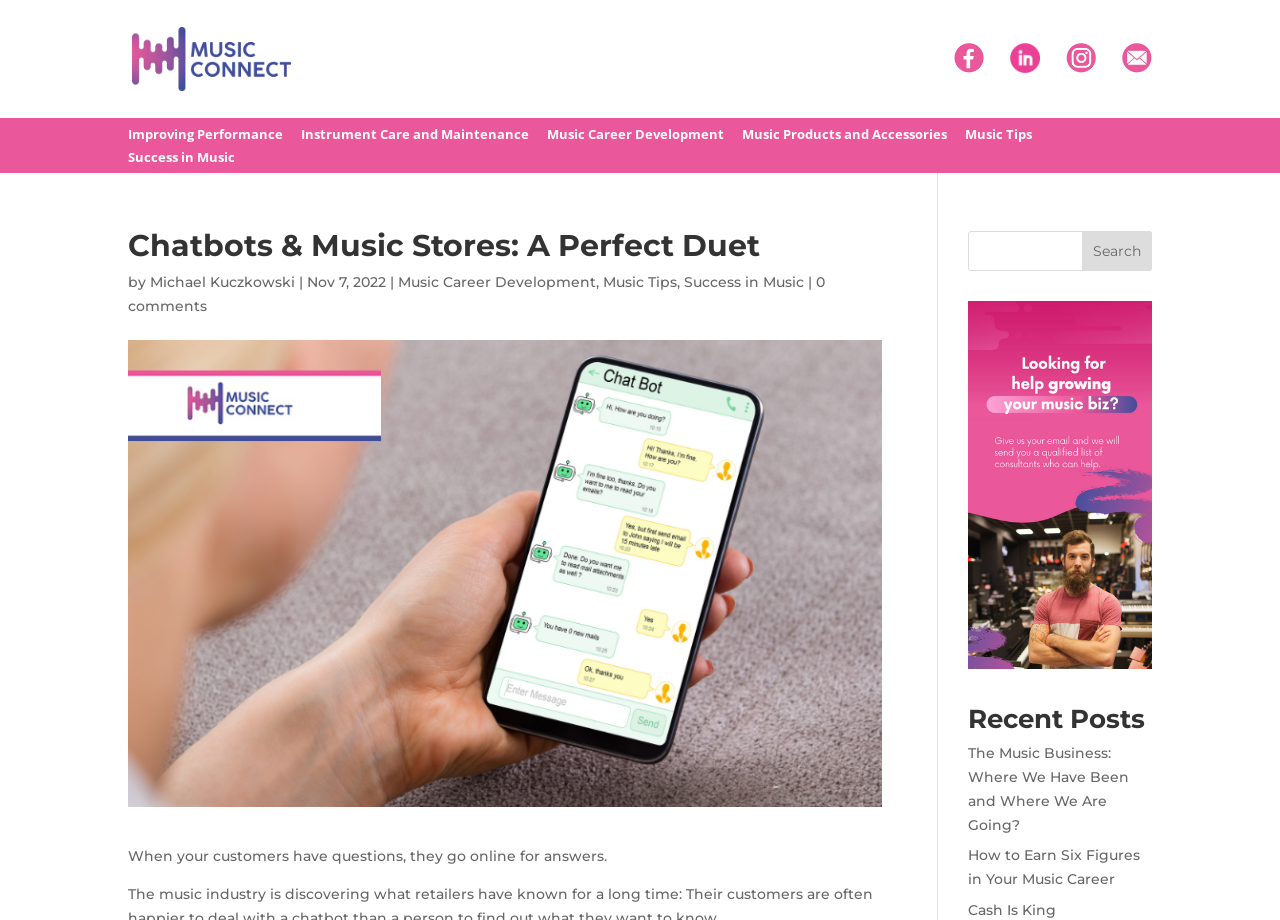Can you specify the bounding box coordinates for the region that should be clicked to fulfill this instruction: "Learn about instrument care and maintenance".

[0.235, 0.139, 0.413, 0.164]